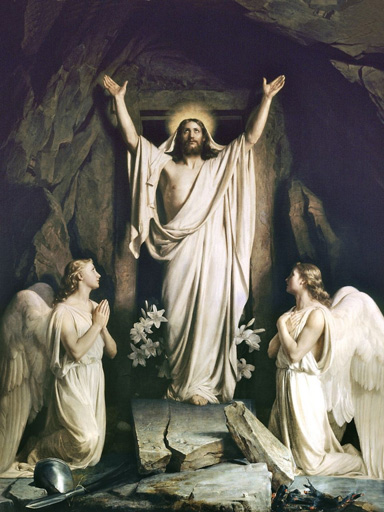How many angels are in the image?
By examining the image, provide a one-word or phrase answer.

two